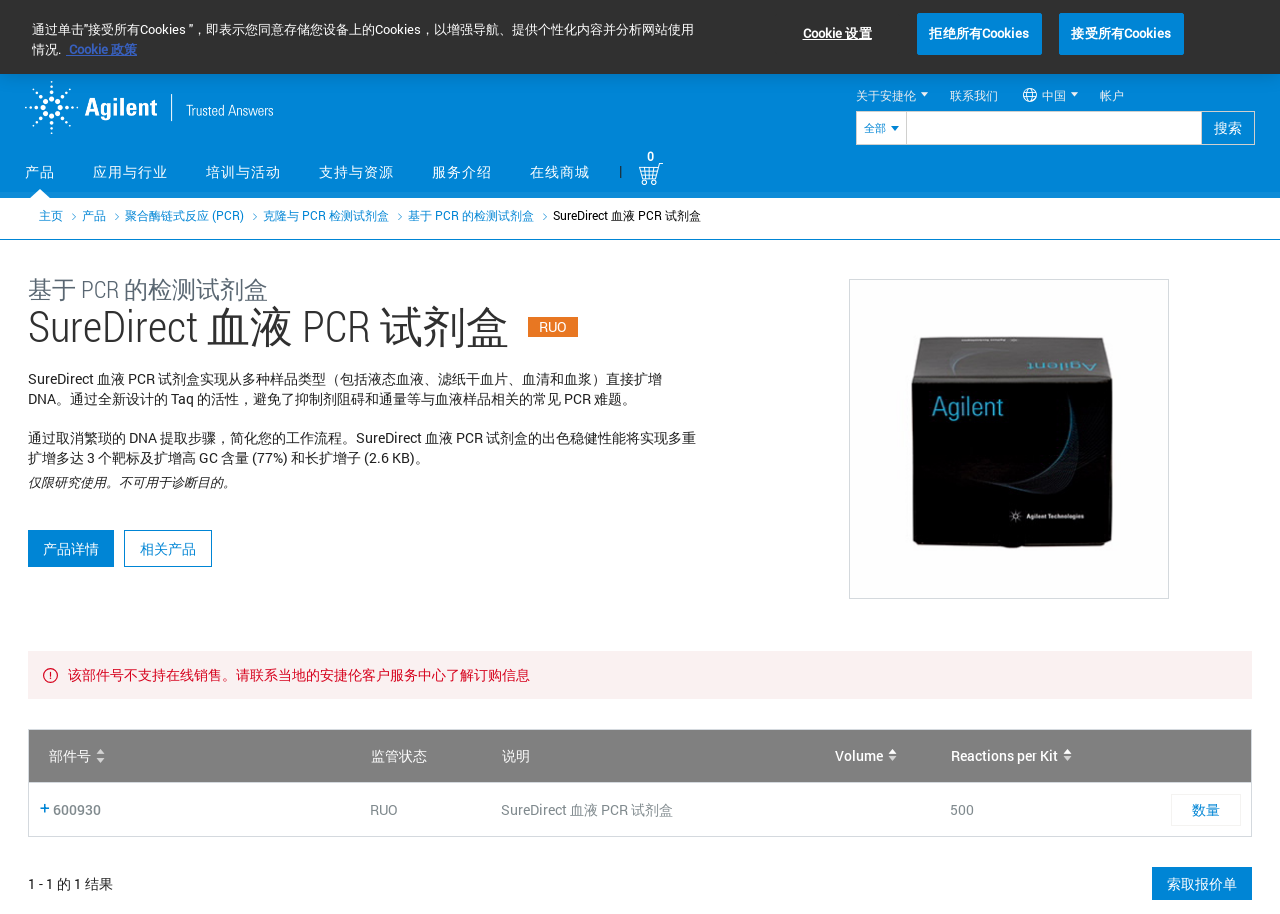Locate the bounding box coordinates of the region to be clicked to comply with the following instruction: "Read the article 'How to Create a peaceful ambiance in every room with the best Window Curtains?'". The coordinates must be four float numbers between 0 and 1, in the form [left, top, right, bottom].

None